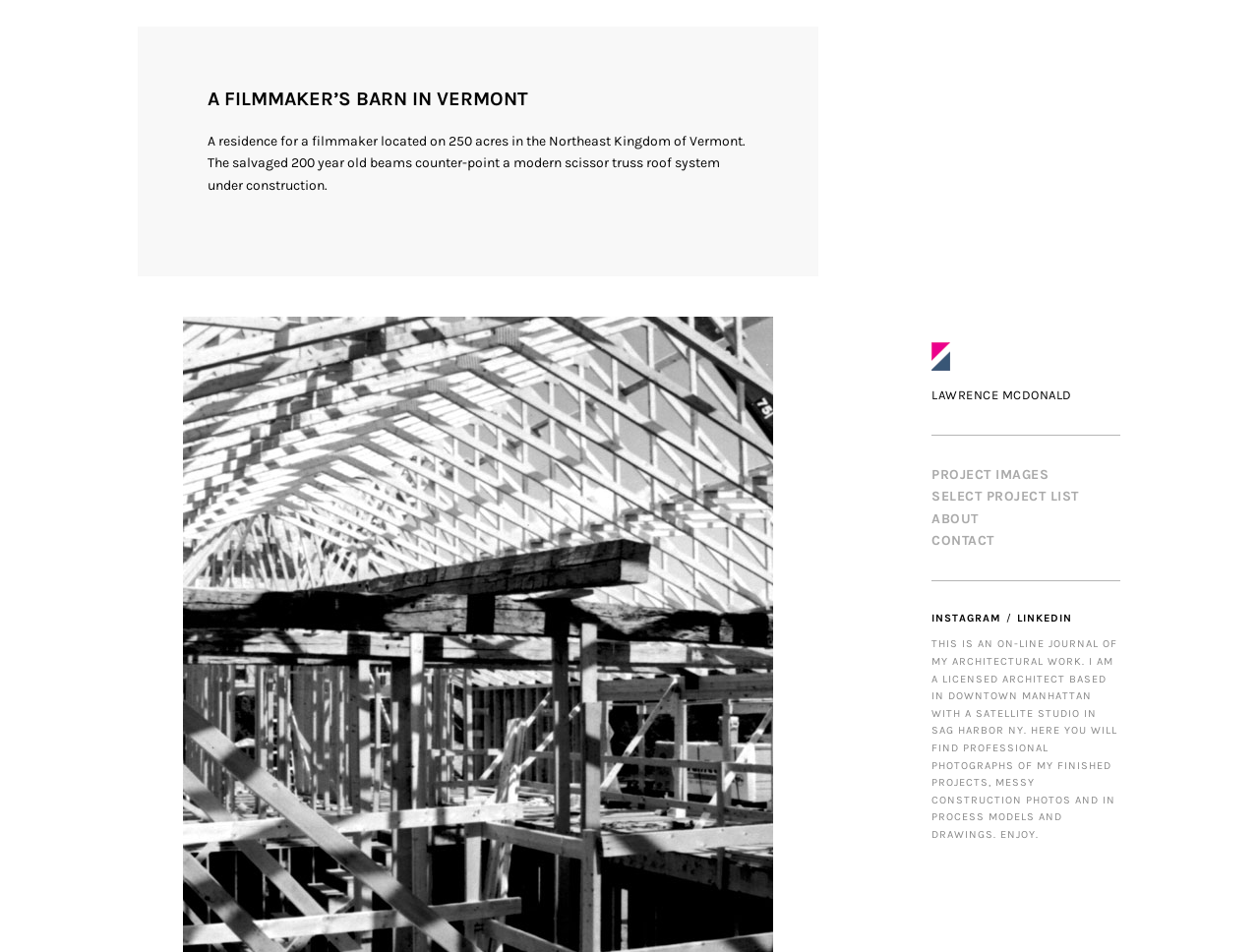Identify and provide the main heading of the webpage.

A FILMMAKER’S BARN IN VERMONT